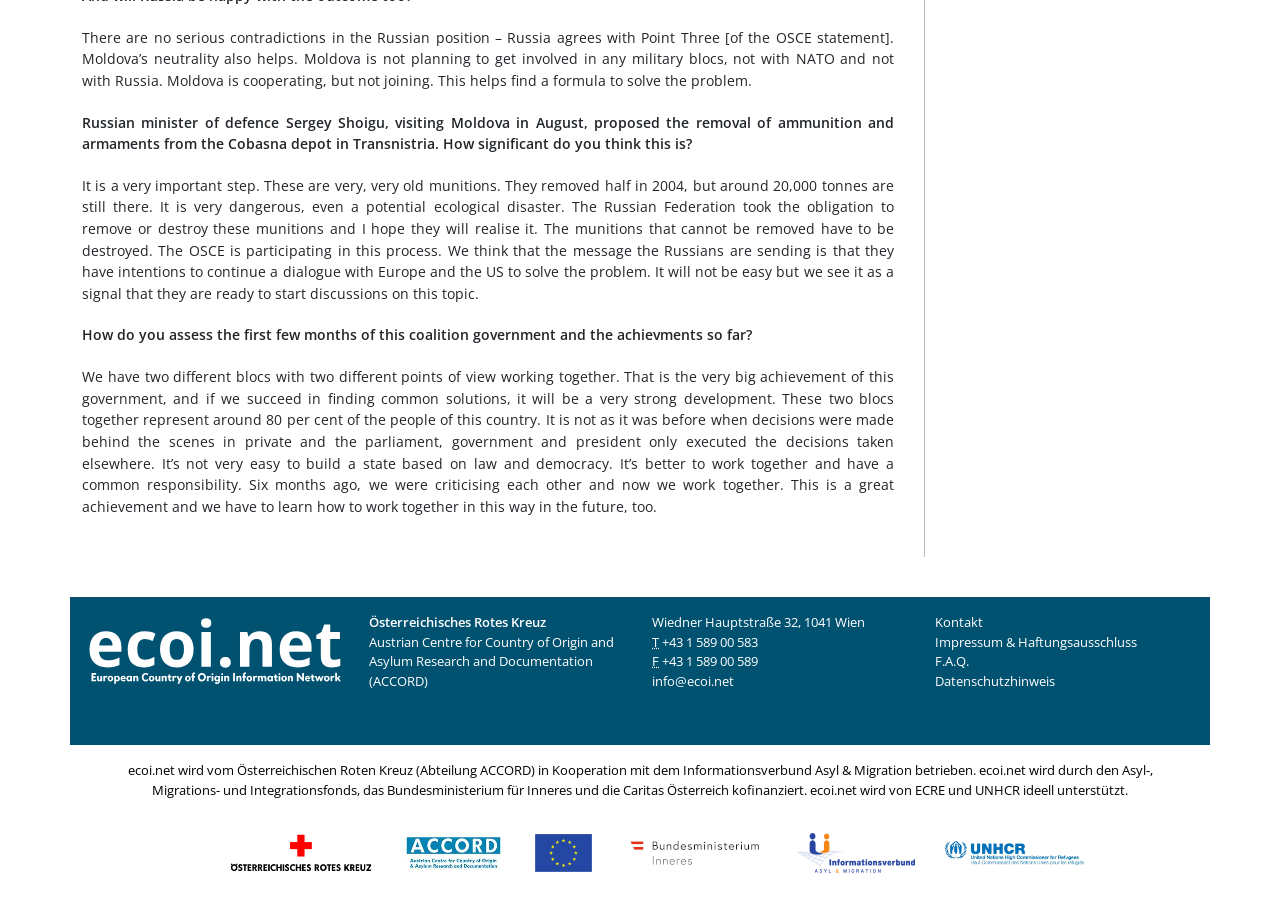Please specify the bounding box coordinates of the clickable section necessary to execute the following command: "visit ecoi.net".

[0.067, 0.7, 0.27, 0.72]